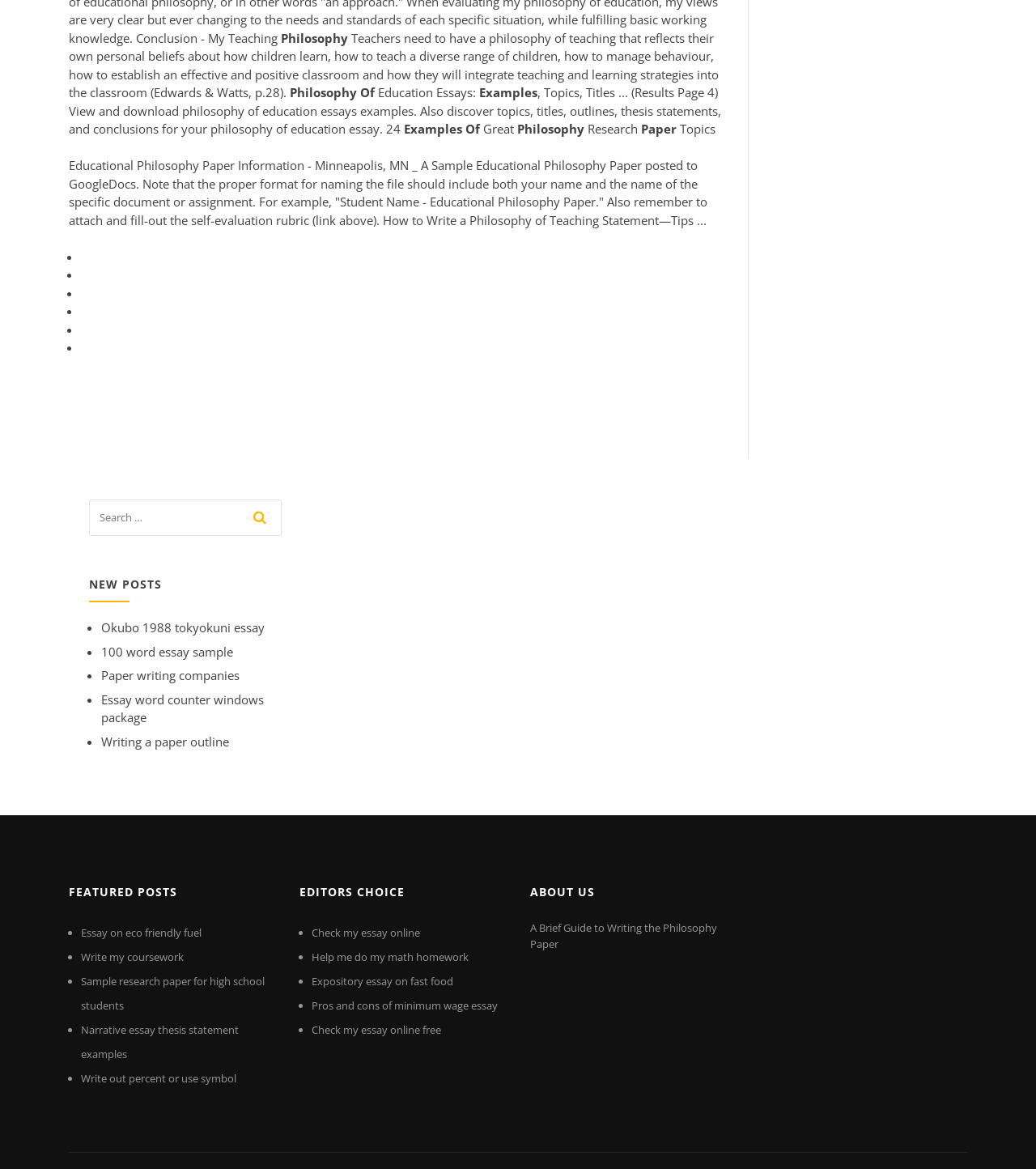Can you find the bounding box coordinates for the element to click on to achieve the instruction: "search for a topic"?

[0.086, 0.427, 0.271, 0.465]